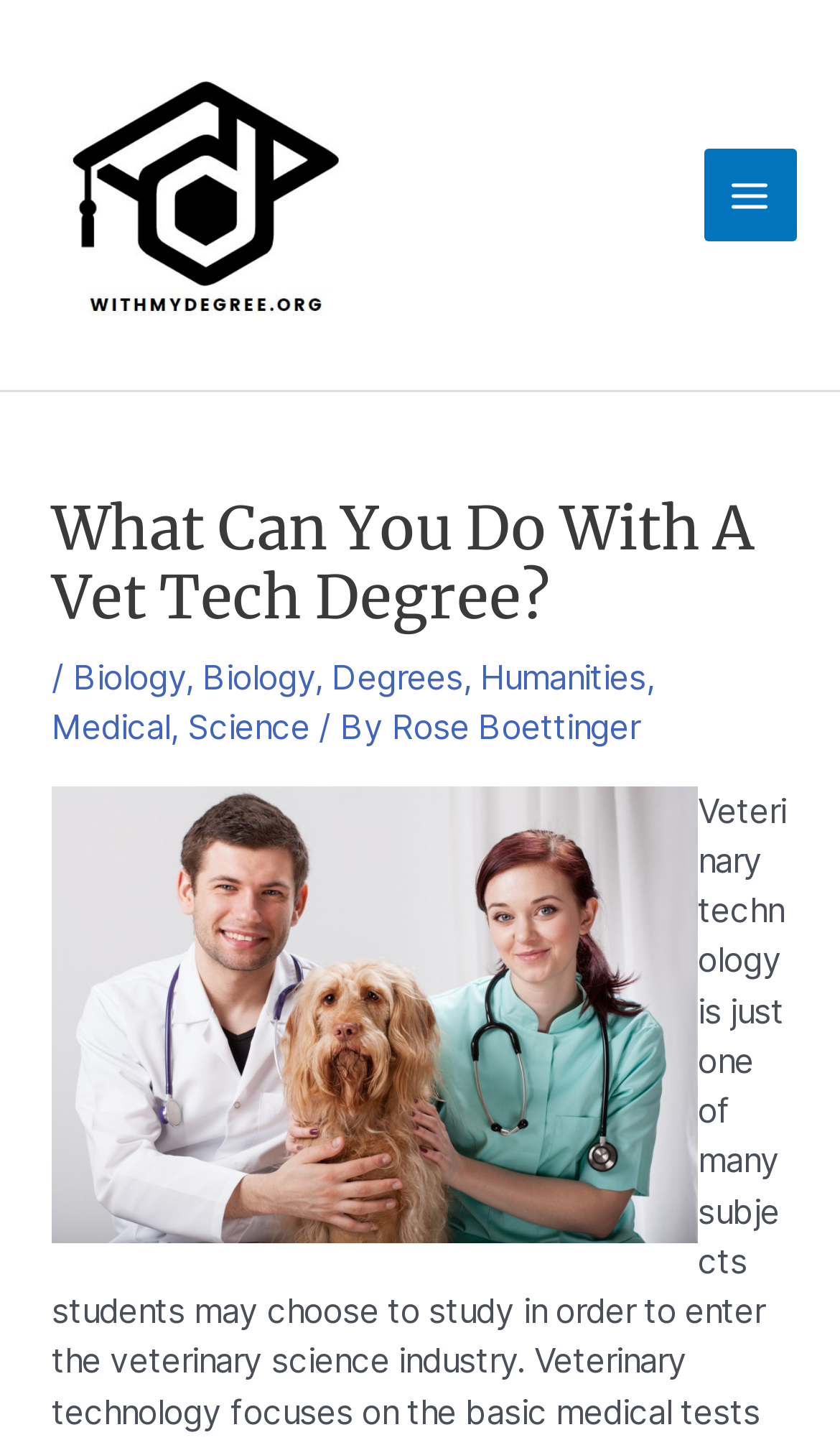Offer a detailed account of what is visible on the webpage.

The webpage is about exploring career options with a Veterinary Technology degree. At the top left, there is a logo of WithMyDegree.org, accompanied by a link to the website. Below the logo, there is a main menu button on the right side. 

The main content of the webpage is divided into two sections. The top section has a heading that repeats the title of the webpage, "What Can You Do With A Vet Tech Degree?" followed by a series of links to related categories, including Biology, Degrees, Humanities, Medical, and Science, separated by commas. 

Below the links, there is a figure that takes up most of the width of the page, featuring an image related to veterinary technology degrees. 

There are no other notable UI elements or text on the webpage.